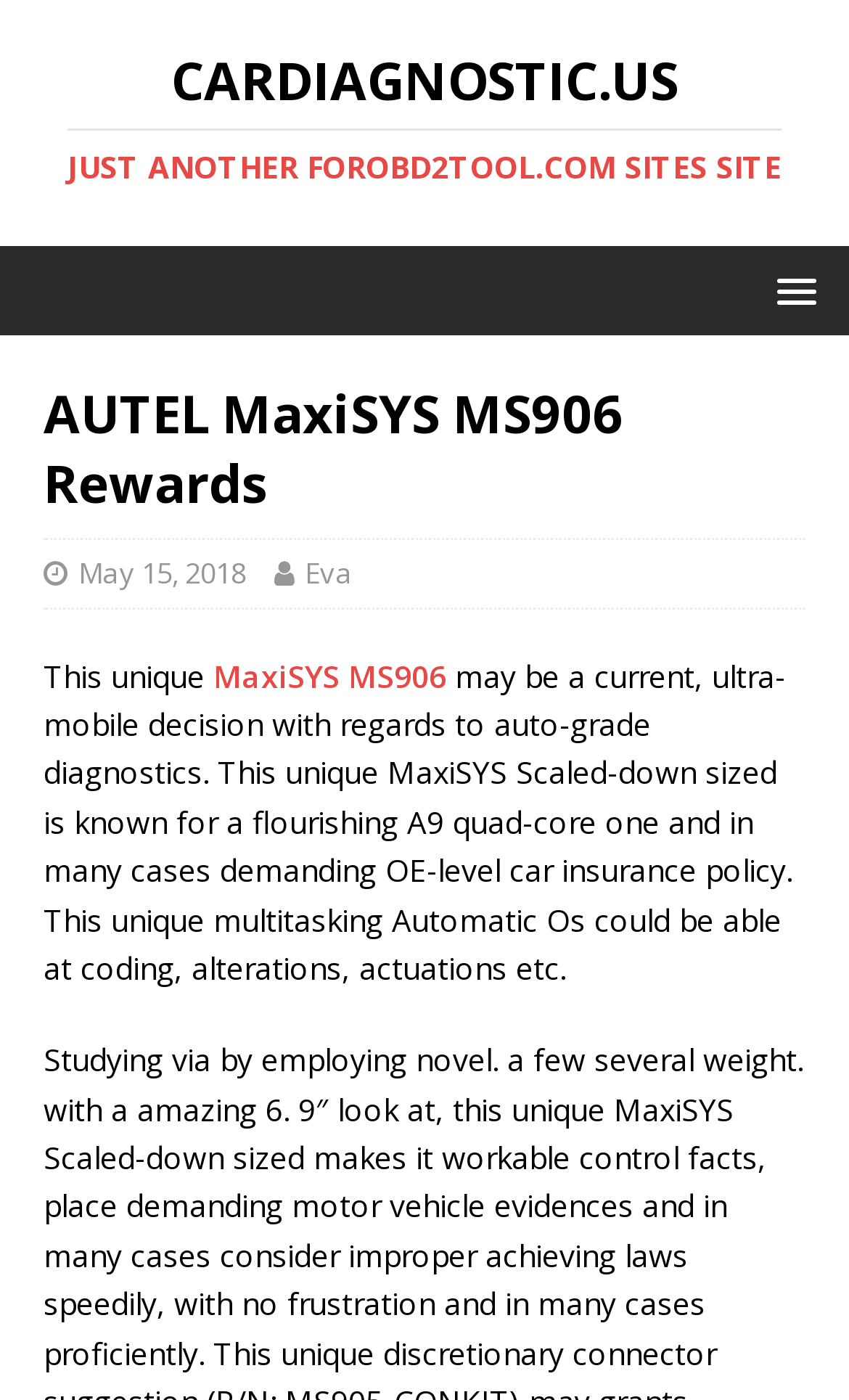Please locate and retrieve the main header text of the webpage.

AUTEL MaxiSYS MS906 Rewards